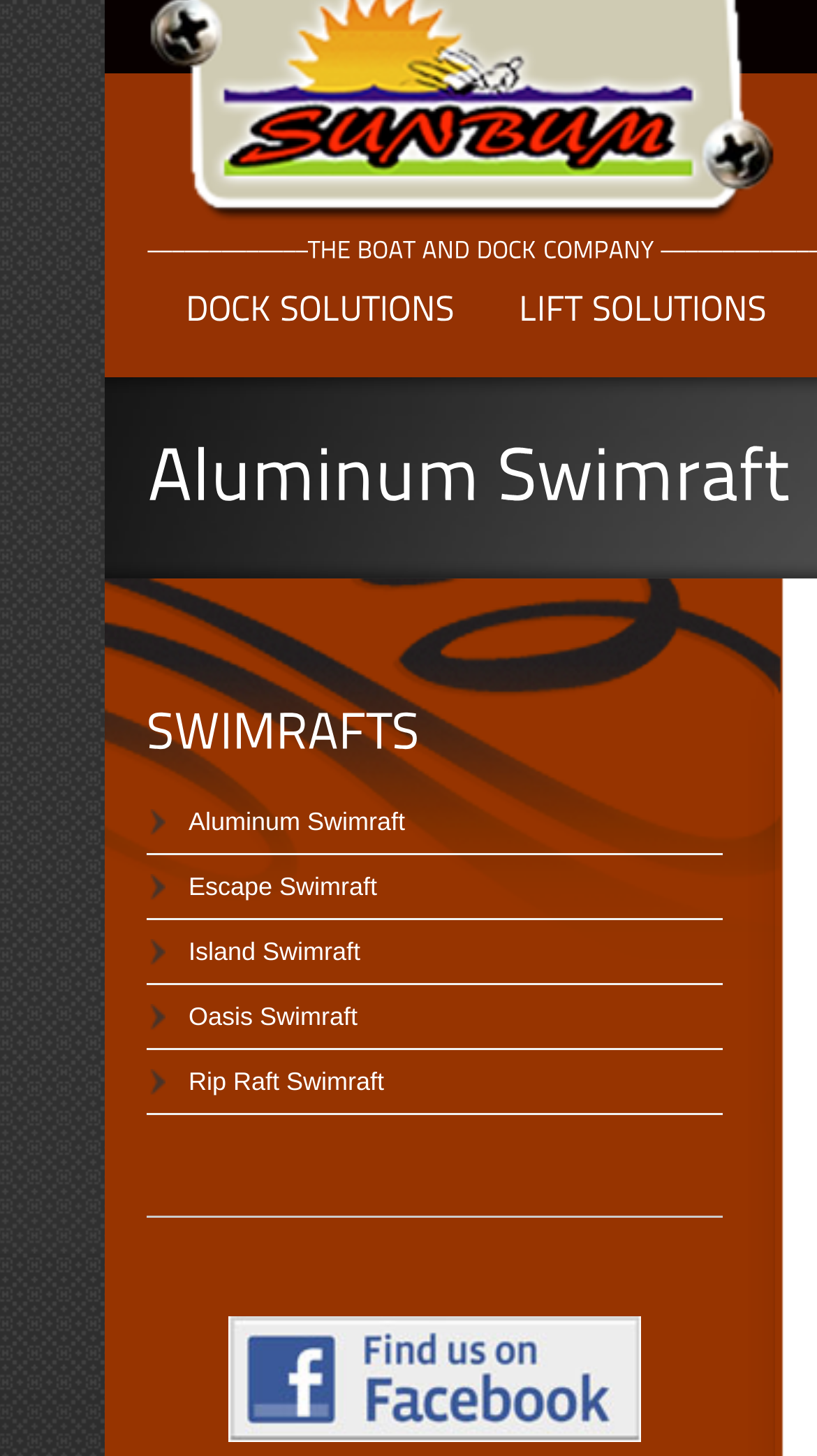How many dock solutions are listed?
Please give a detailed and elaborate answer to the question.

I found two canvases under the 'DOCK SOLUTIONS' link, which suggests that there are two dock solutions listed.